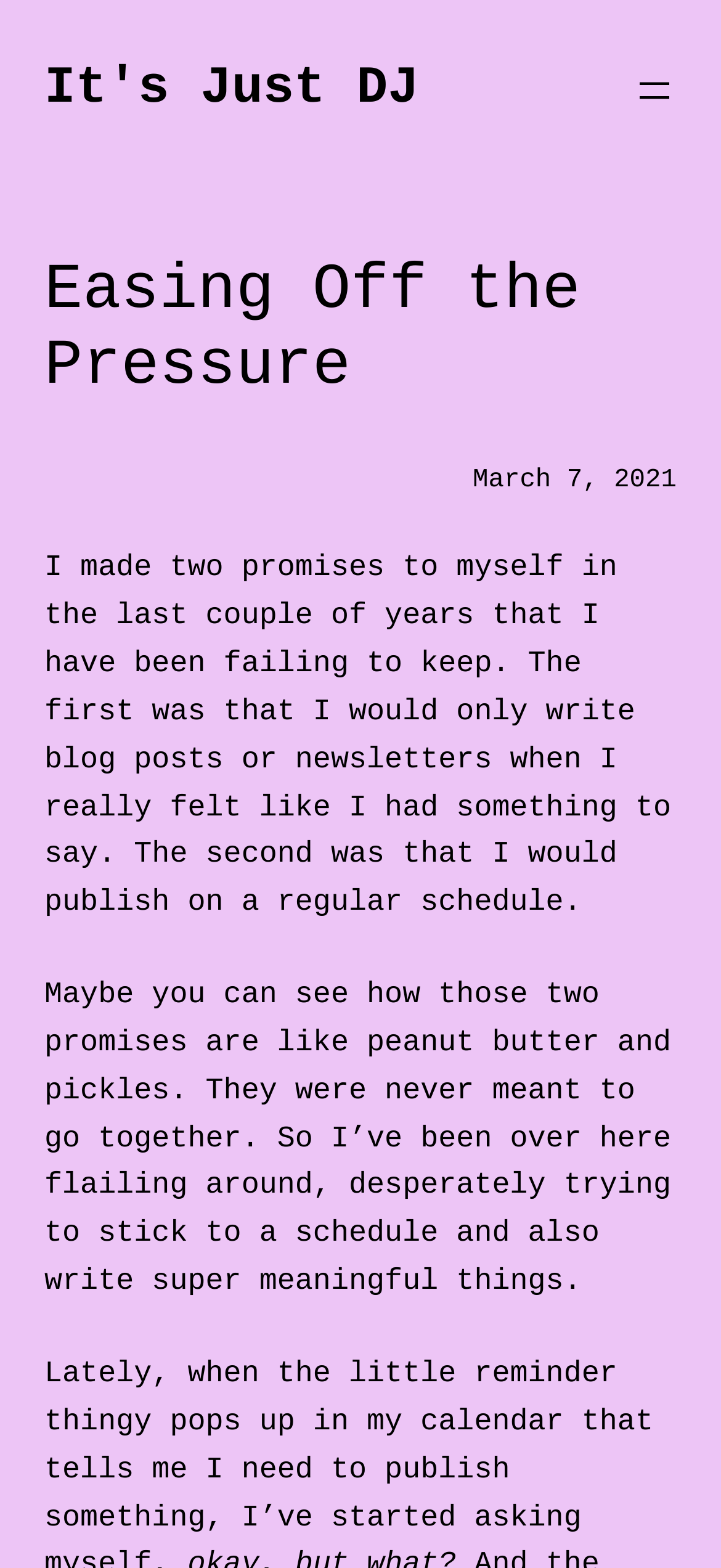How many paragraphs of text are there in the main content?
Answer the question based on the image using a single word or a brief phrase.

2